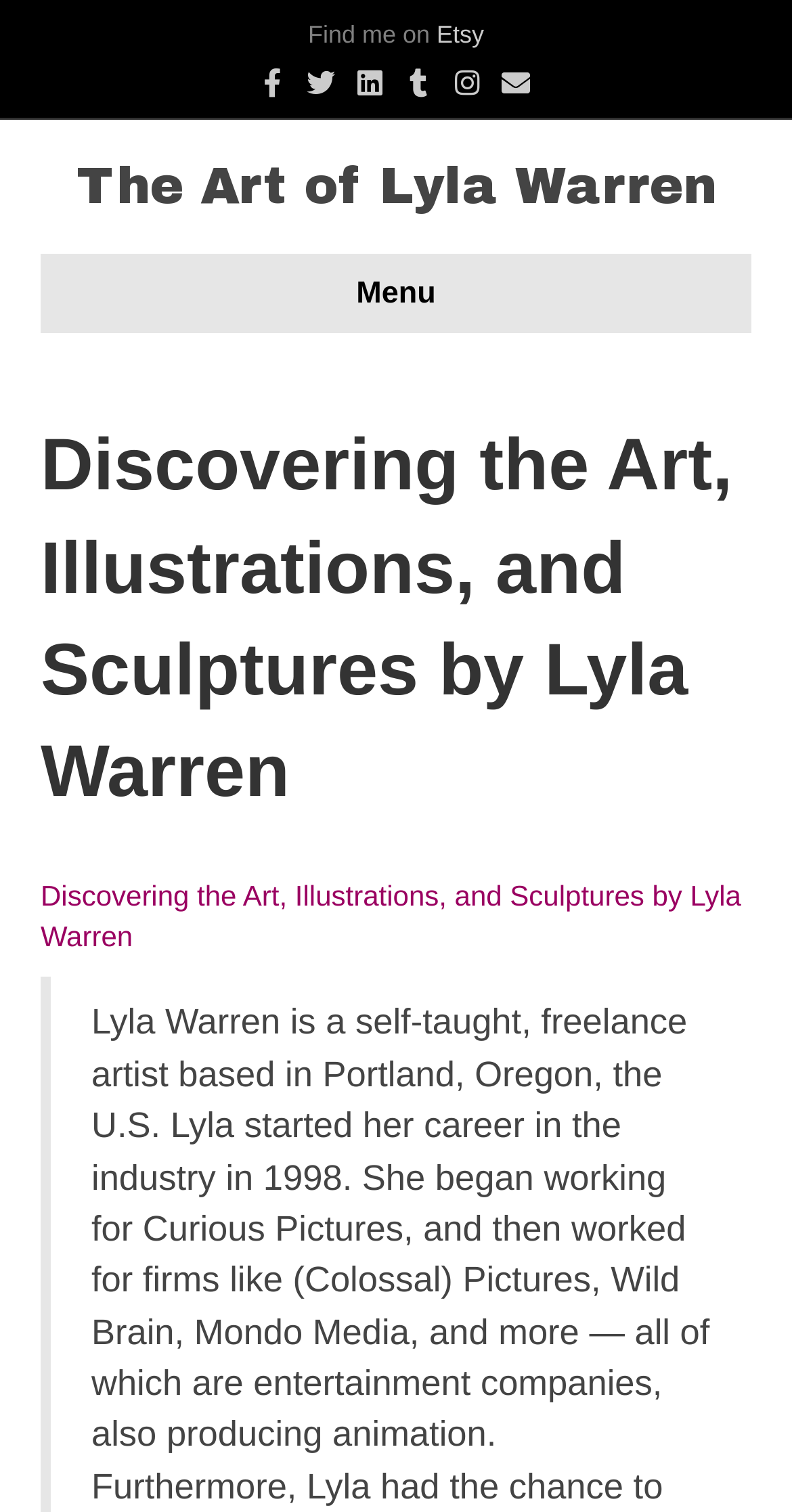Give a one-word or short phrase answer to this question: 
What is the name of the website?

The Art of Lyla Warren